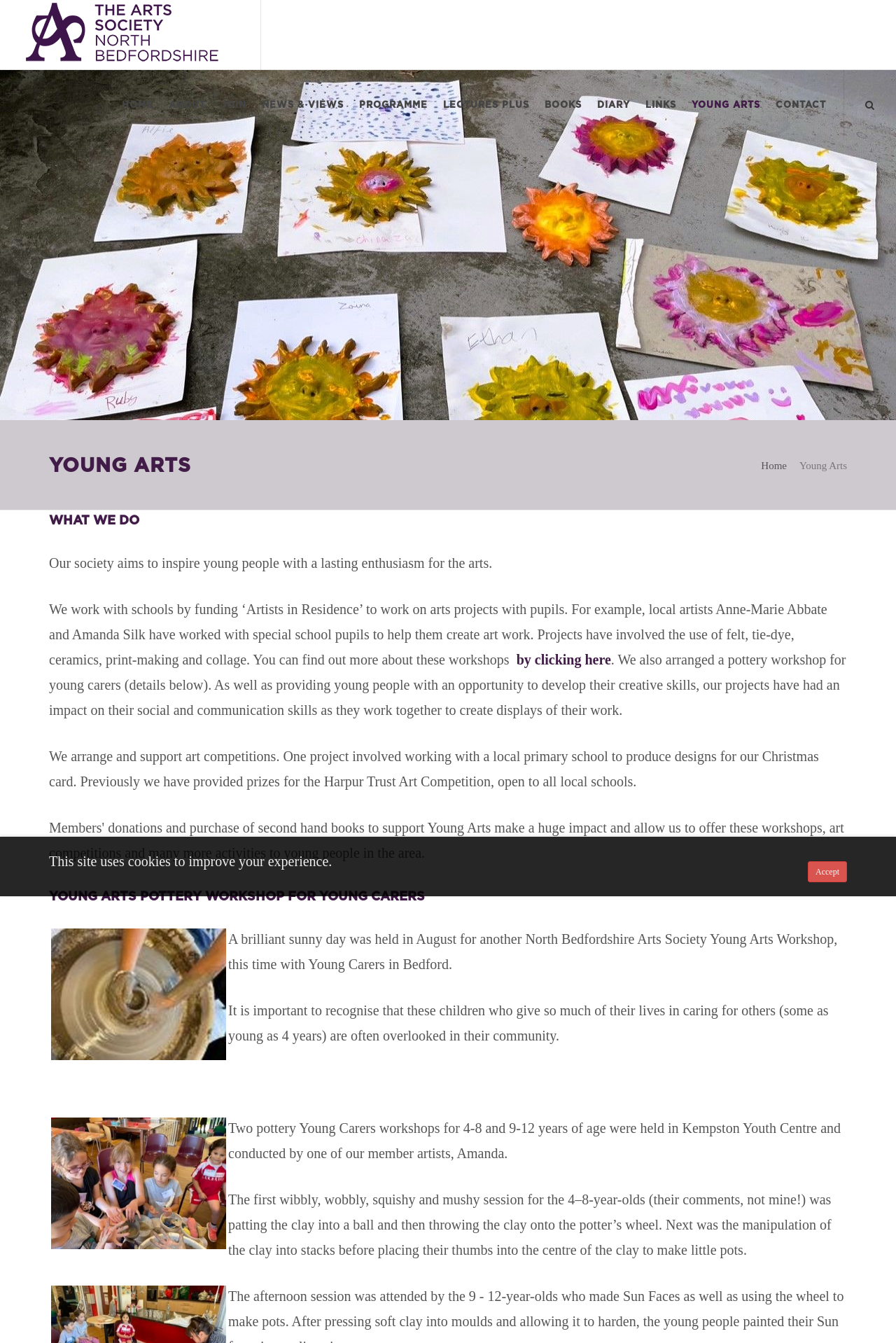Identify the bounding box coordinates of the region I need to click to complete this instruction: "Click by clicking here".

[0.576, 0.485, 0.682, 0.497]